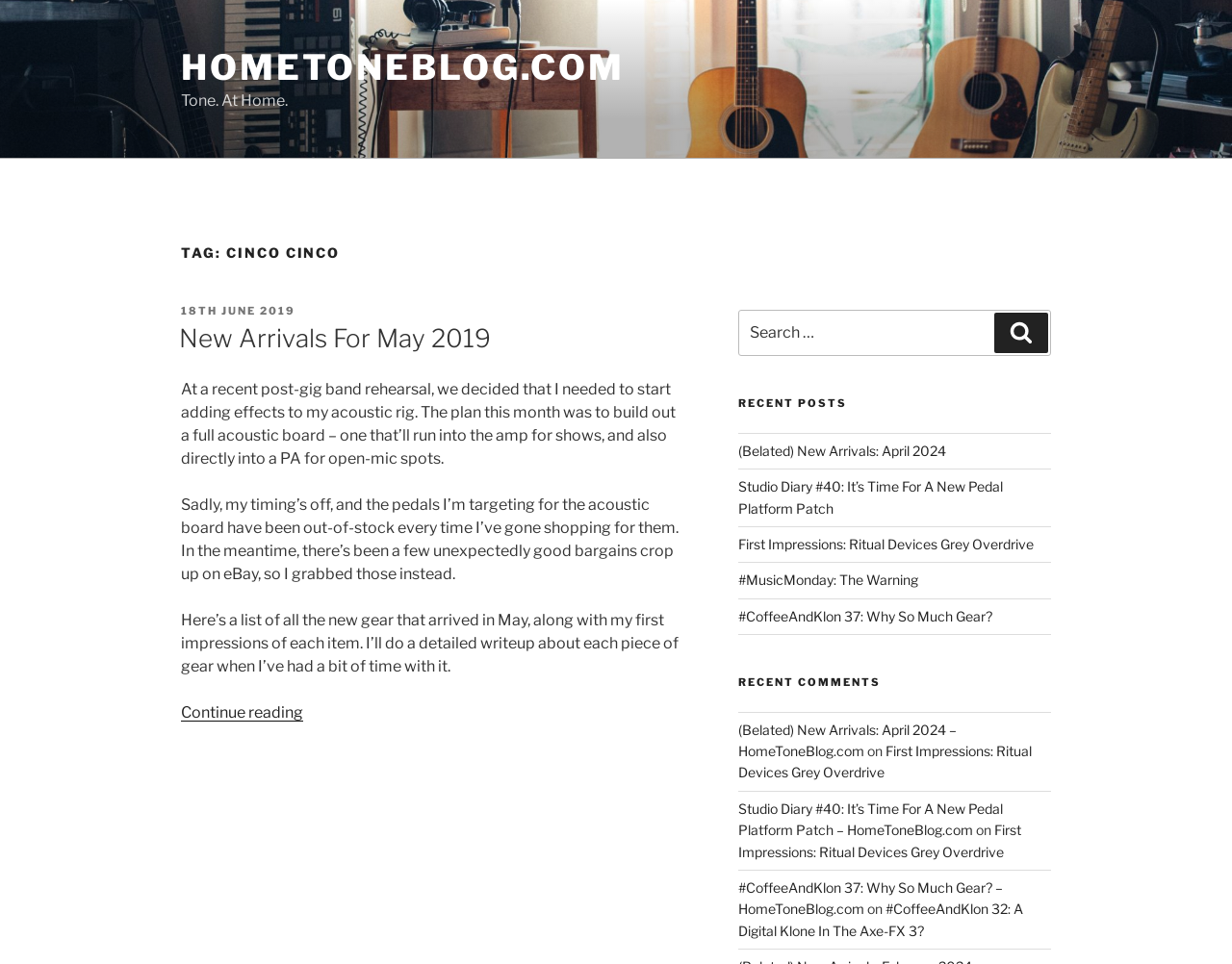What is the website's name?
Based on the screenshot, provide a one-word or short-phrase response.

Cinco Cinco